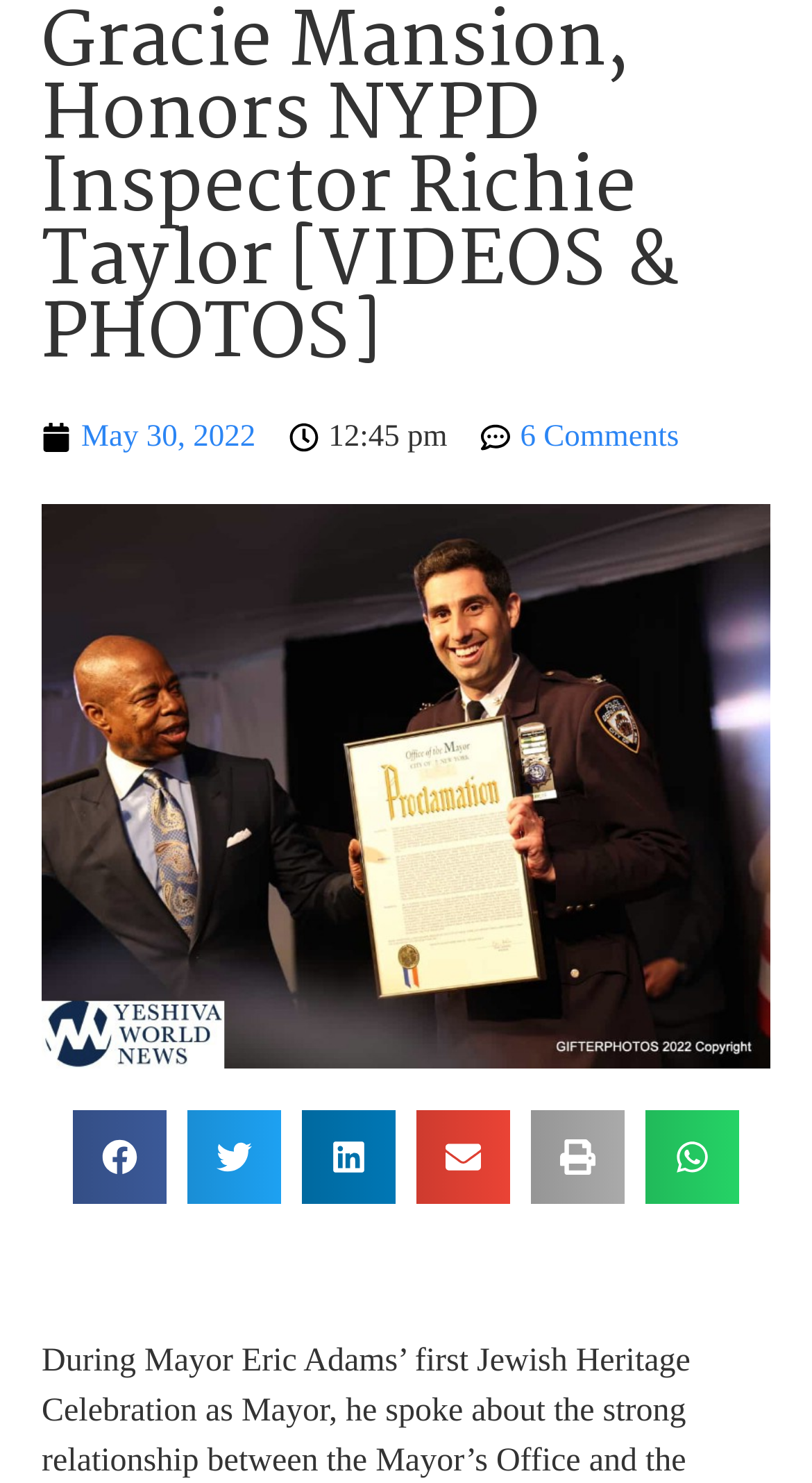Determine the bounding box coordinates for the UI element with the following description: "• Letters to the Editor". The coordinates should be four float numbers between 0 and 1, represented as [left, top, right, bottom].

None